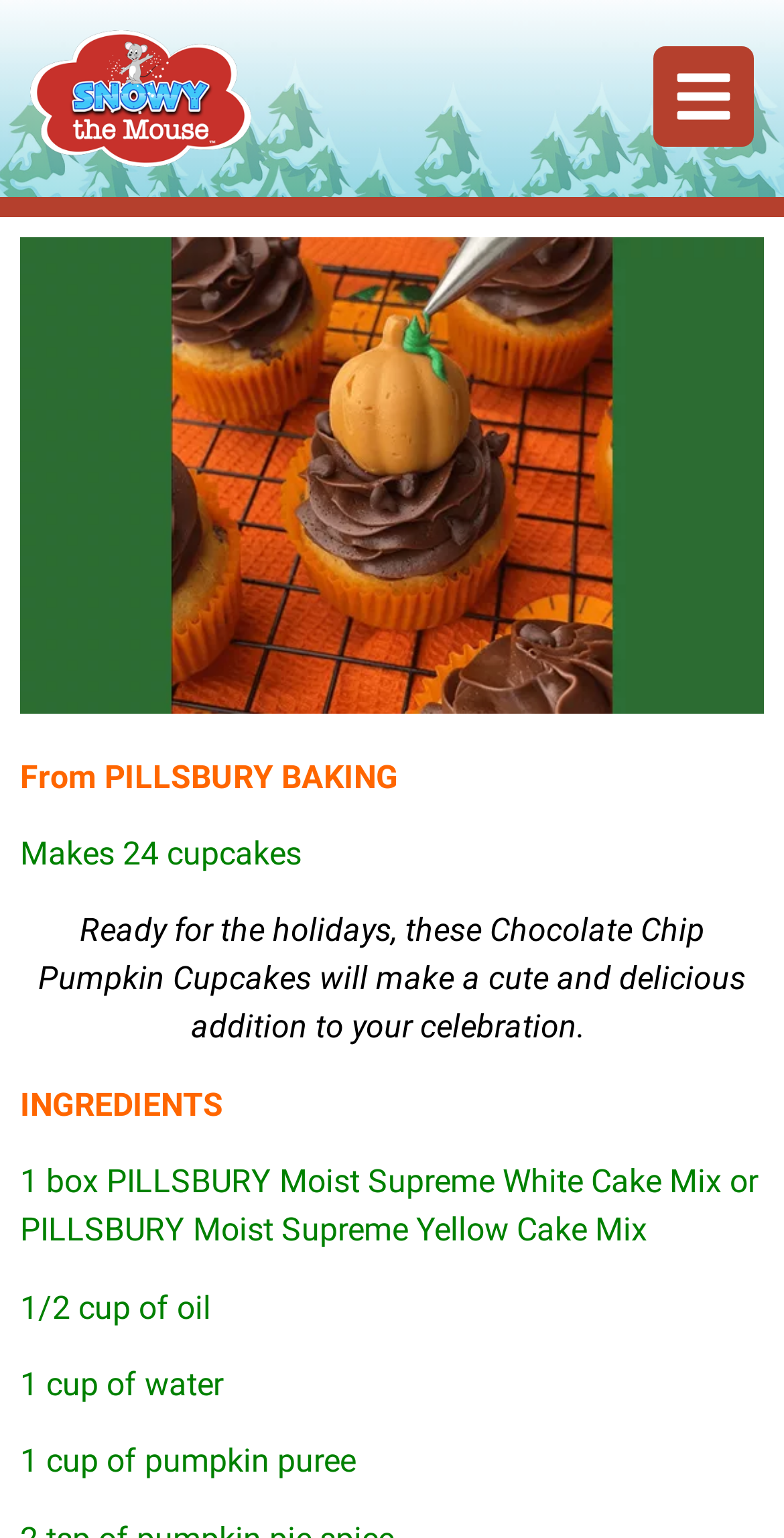Examine the image carefully and respond to the question with a detailed answer: 
How many cupcakes does the recipe make?

The text 'Makes 24 cupcakes' is explicitly stated on the webpage, indicating that the recipe yields 24 cupcakes.